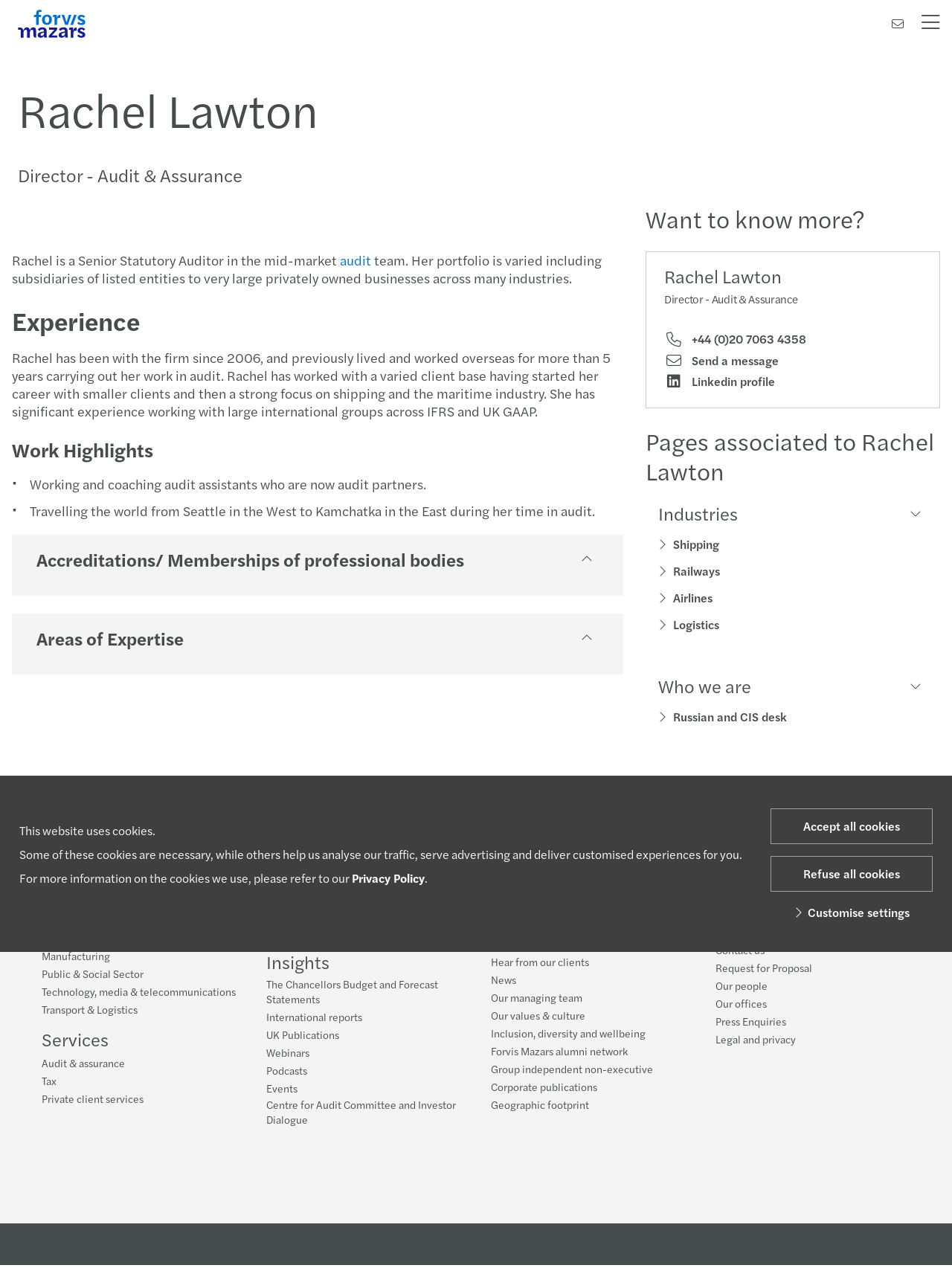Please give a succinct answer to the question in one word or phrase:
What is the industry Rachel has significant experience in?

Shipping and maritime industry